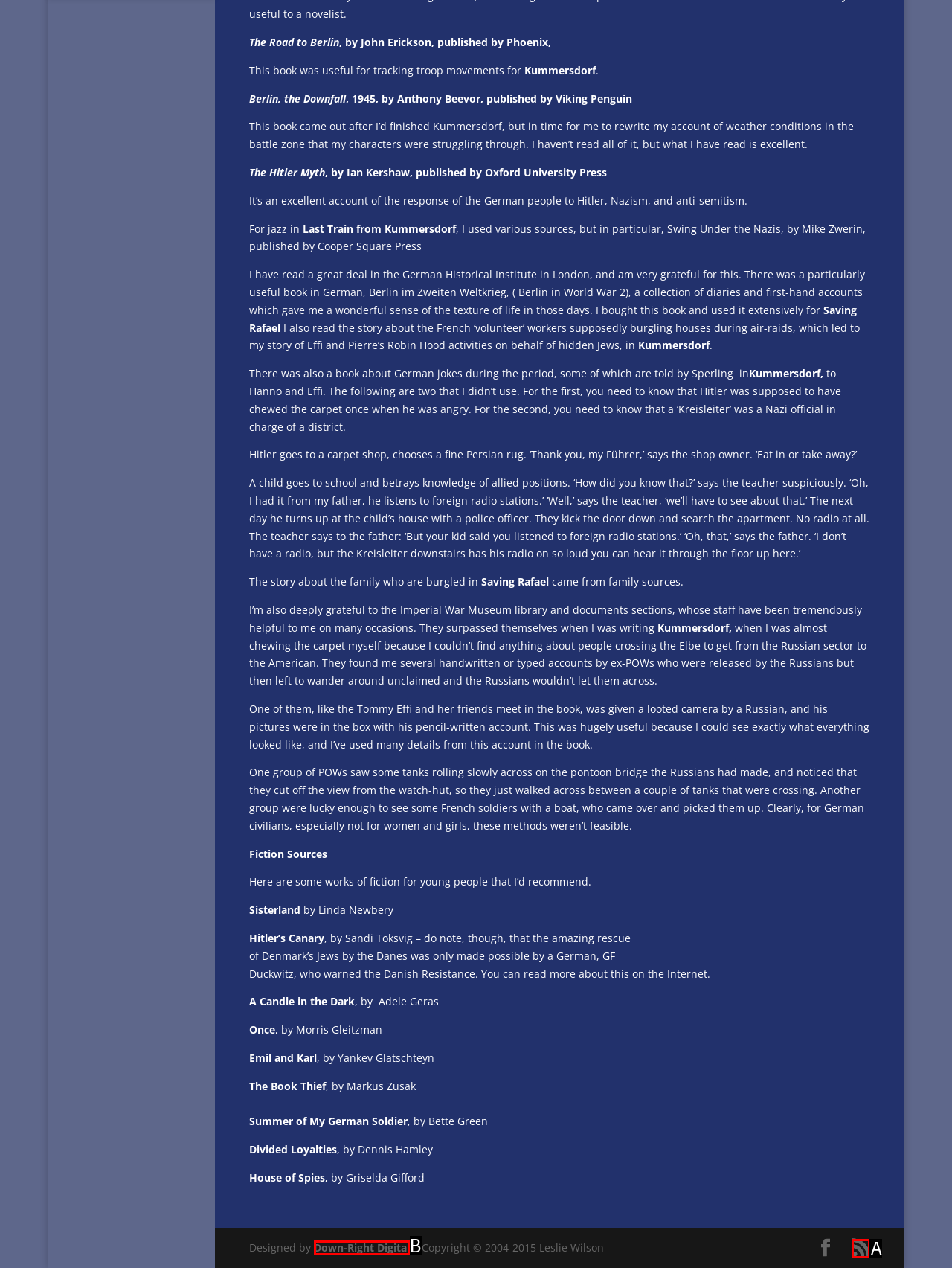Match the description: Down-Right Digital to one of the options shown. Reply with the letter of the best match.

B